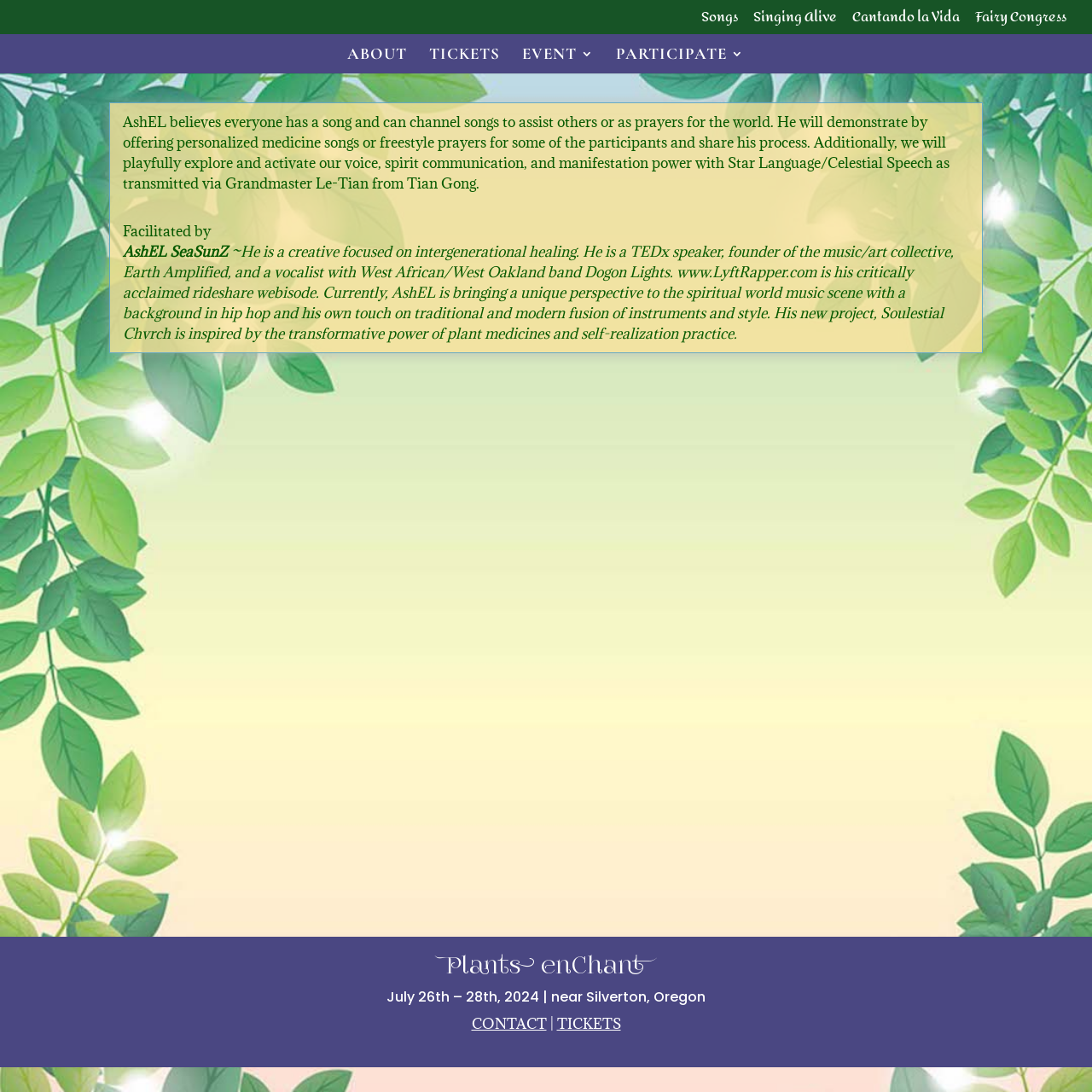Calculate the bounding box coordinates for the UI element based on the following description: "Theol. Fakultät". Ensure the coordinates are four float numbers between 0 and 1, i.e., [left, top, right, bottom].

None